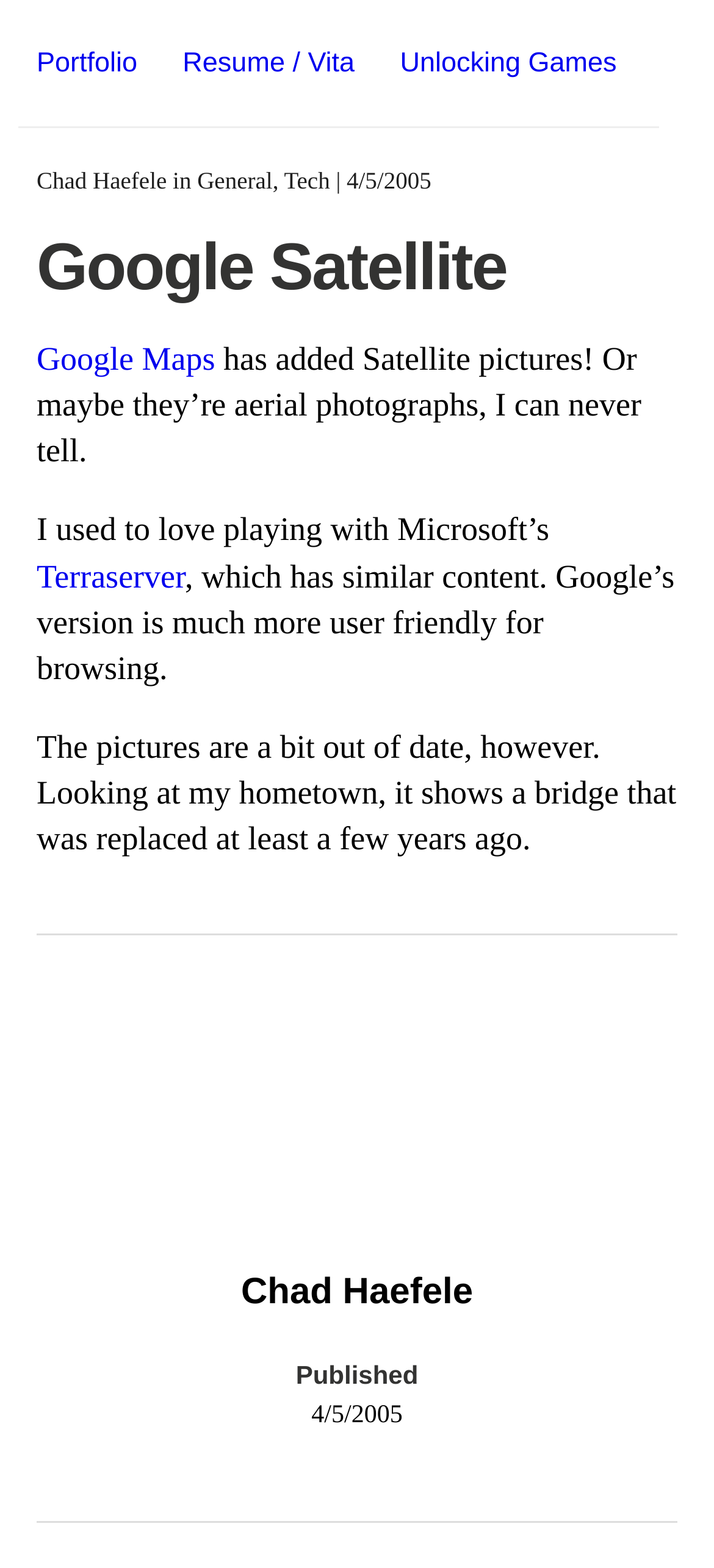Find and provide the bounding box coordinates for the UI element described here: "Tech". The coordinates should be given as four float numbers between 0 and 1: [left, top, right, bottom].

[0.398, 0.106, 0.462, 0.123]